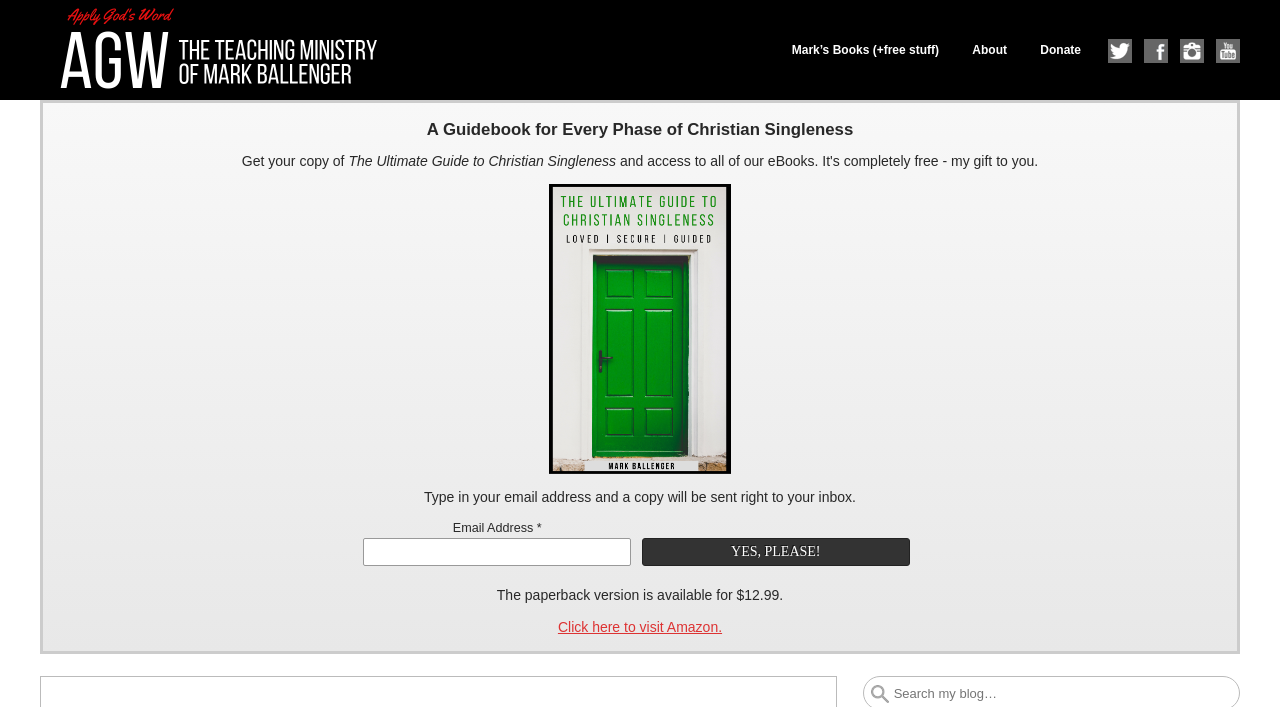How many social media links are there?
Based on the screenshot, answer the question with a single word or phrase.

4